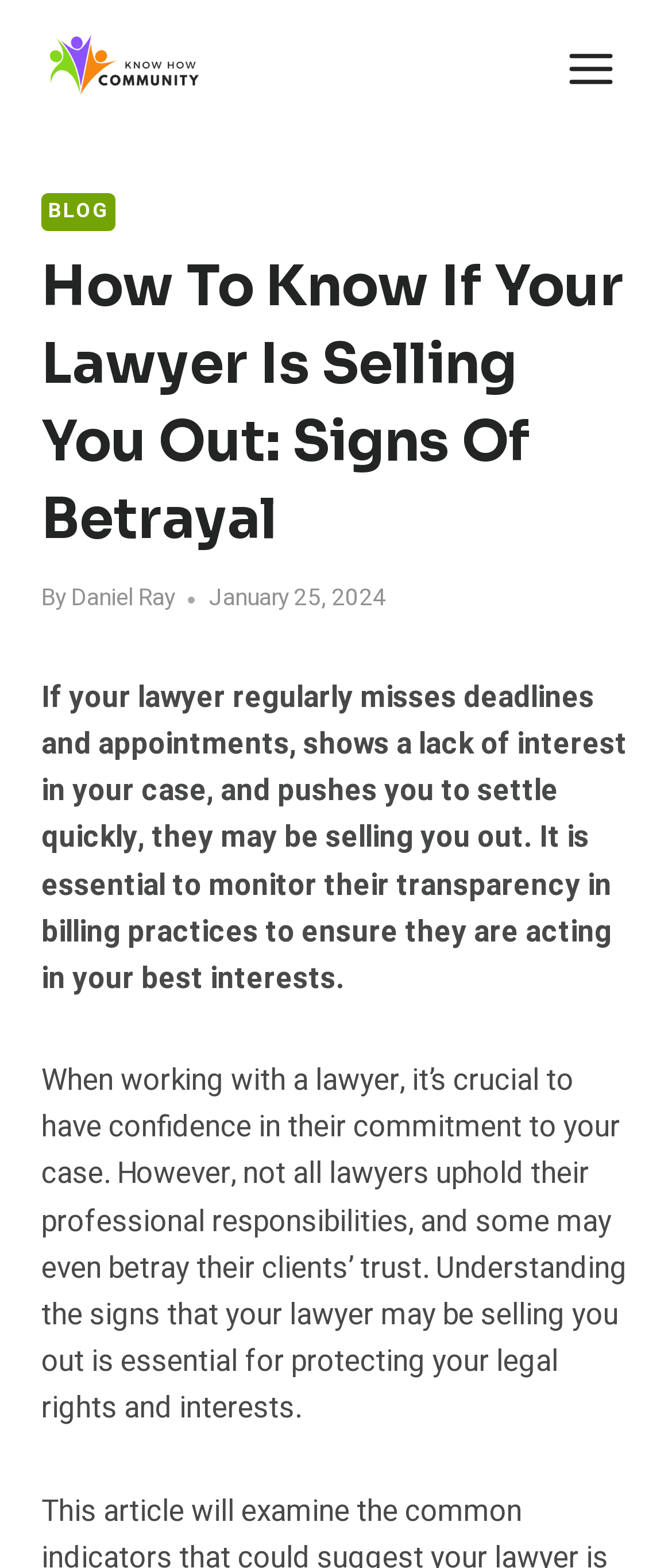What is the main topic of the article?
Using the image, provide a detailed and thorough answer to the question.

The main topic of the article can be inferred by reading the introductory paragraphs, which discuss the signs of a lawyer betraying their client's trust.